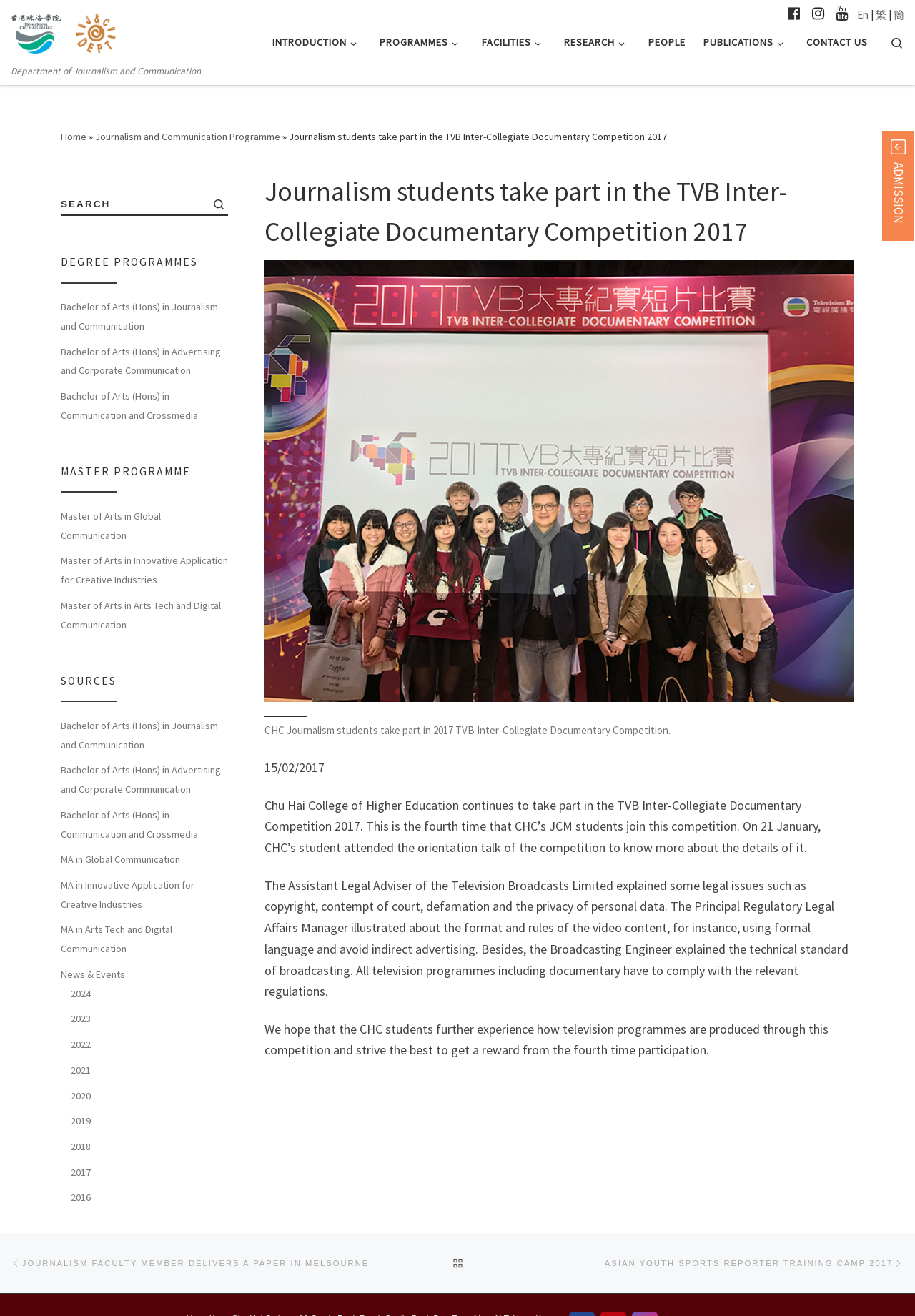Generate the text of the webpage's primary heading.

Journalism students take part in the TVB Inter-Collegiate Documentary Competition 2017